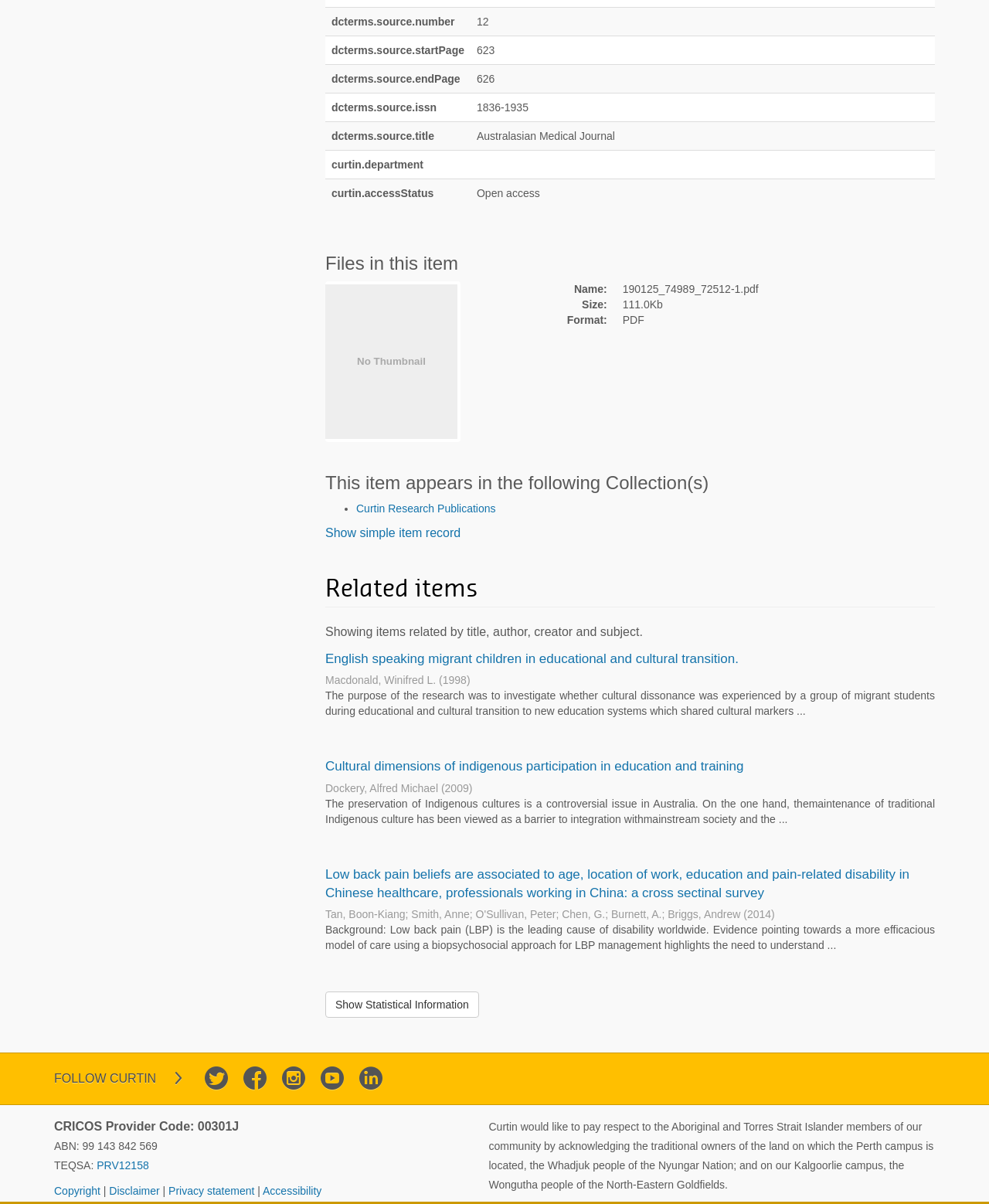Identify the bounding box coordinates for the UI element described as follows: "Privacy statement". Ensure the coordinates are four float numbers between 0 and 1, formatted as [left, top, right, bottom].

[0.17, 0.984, 0.26, 0.994]